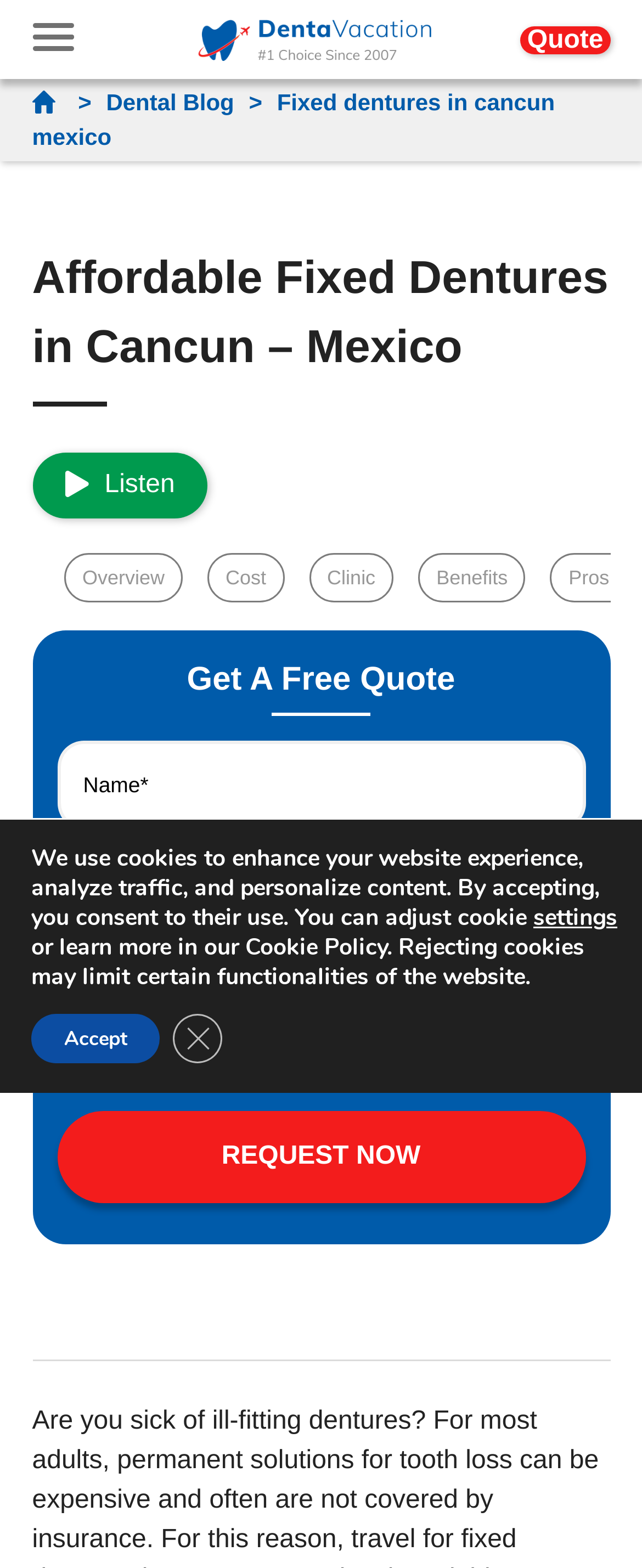Determine the bounding box coordinates for the region that must be clicked to execute the following instruction: "Get a quote".

[0.811, 0.016, 0.95, 0.034]